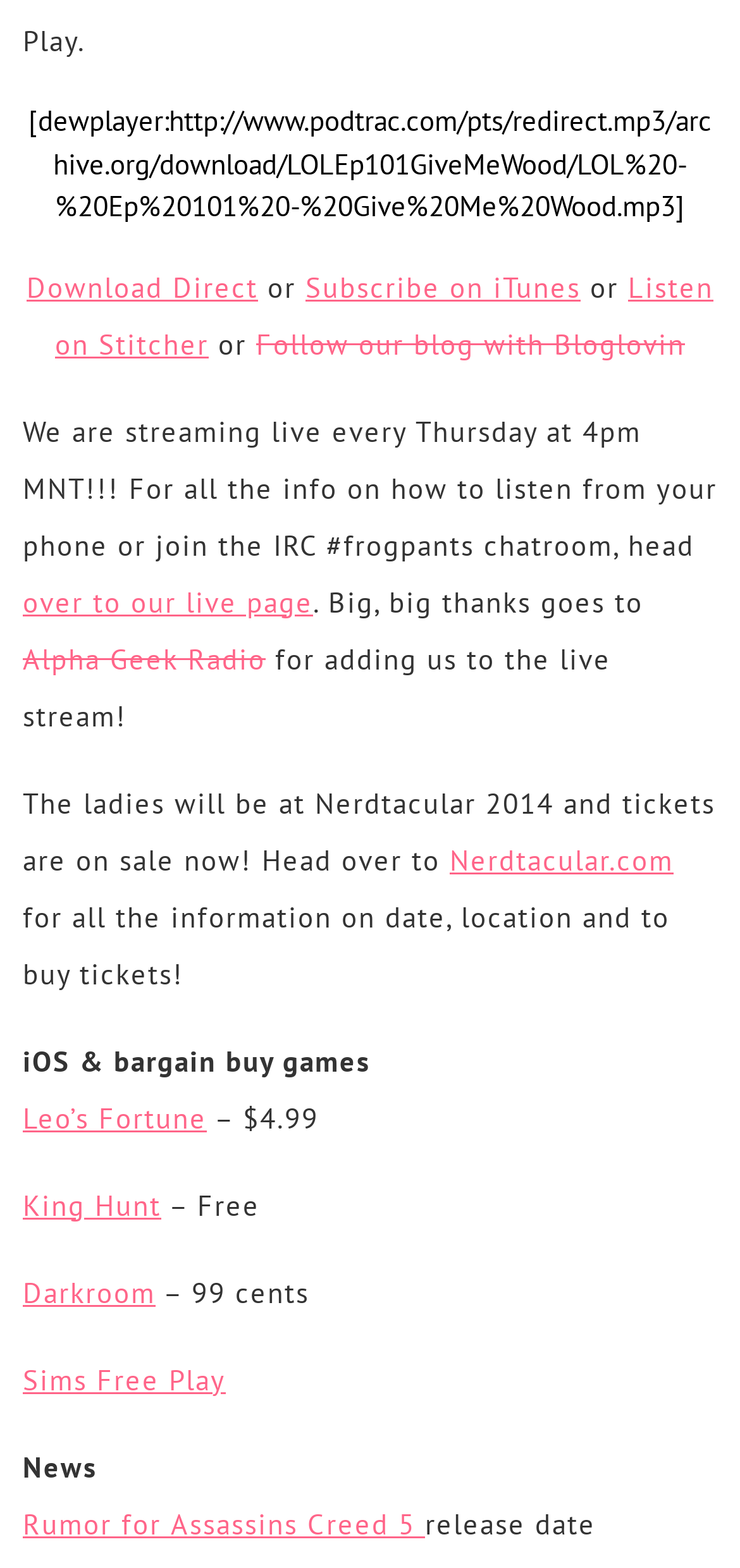What is the price of the game Leo's Fortune?
Please provide a single word or phrase as the answer based on the screenshot.

$4.99